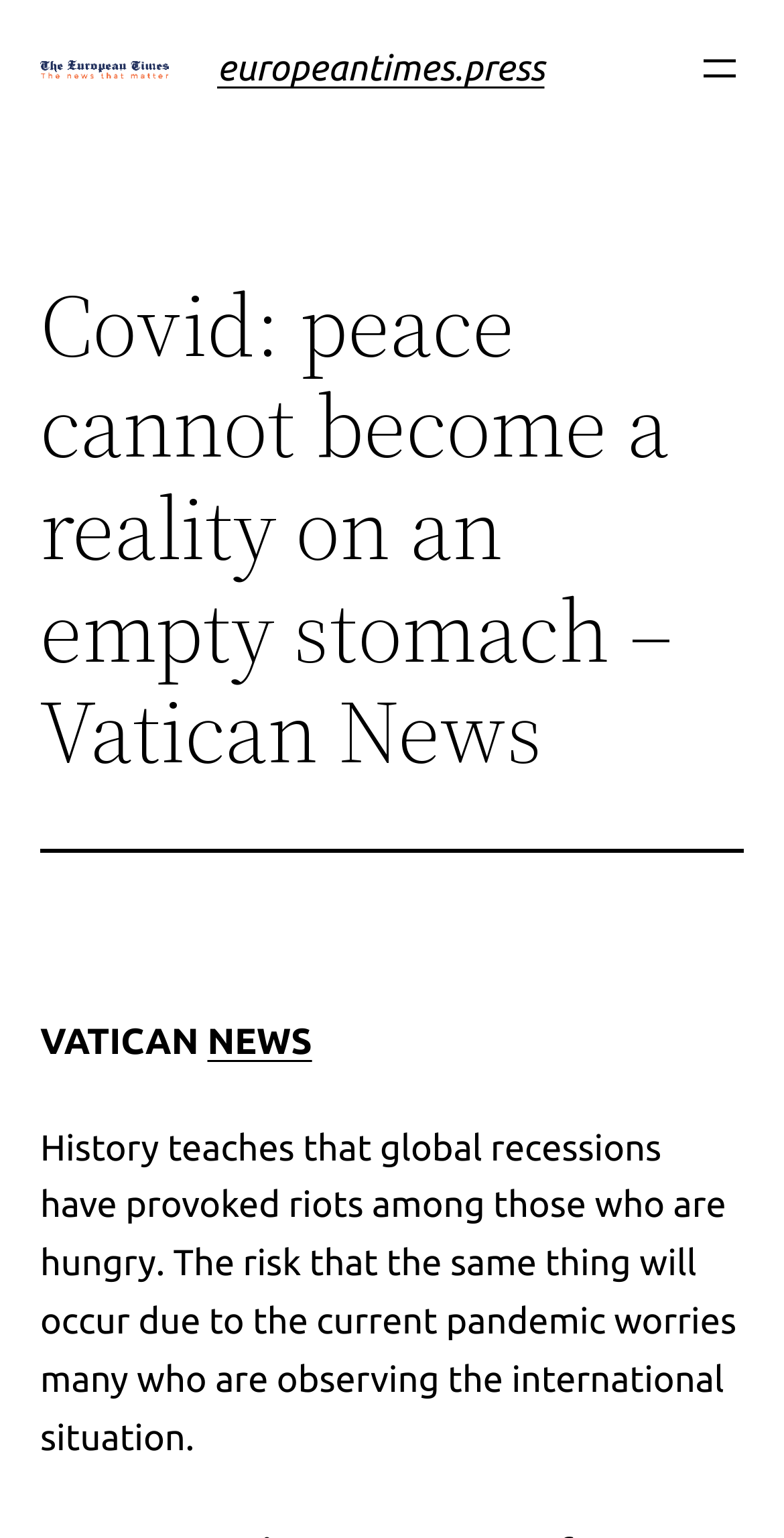What is the risk mentioned in the article?
Provide an in-depth answer to the question, covering all aspects.

I found the answer by looking at the StaticText element with the text 'History teaches that global recessions have provoked riots among those who are hungry. The risk that the same thing will occur due to the current pandemic worries many who are observing the international situation.', which mentions the risk of riots among those who are hungry.